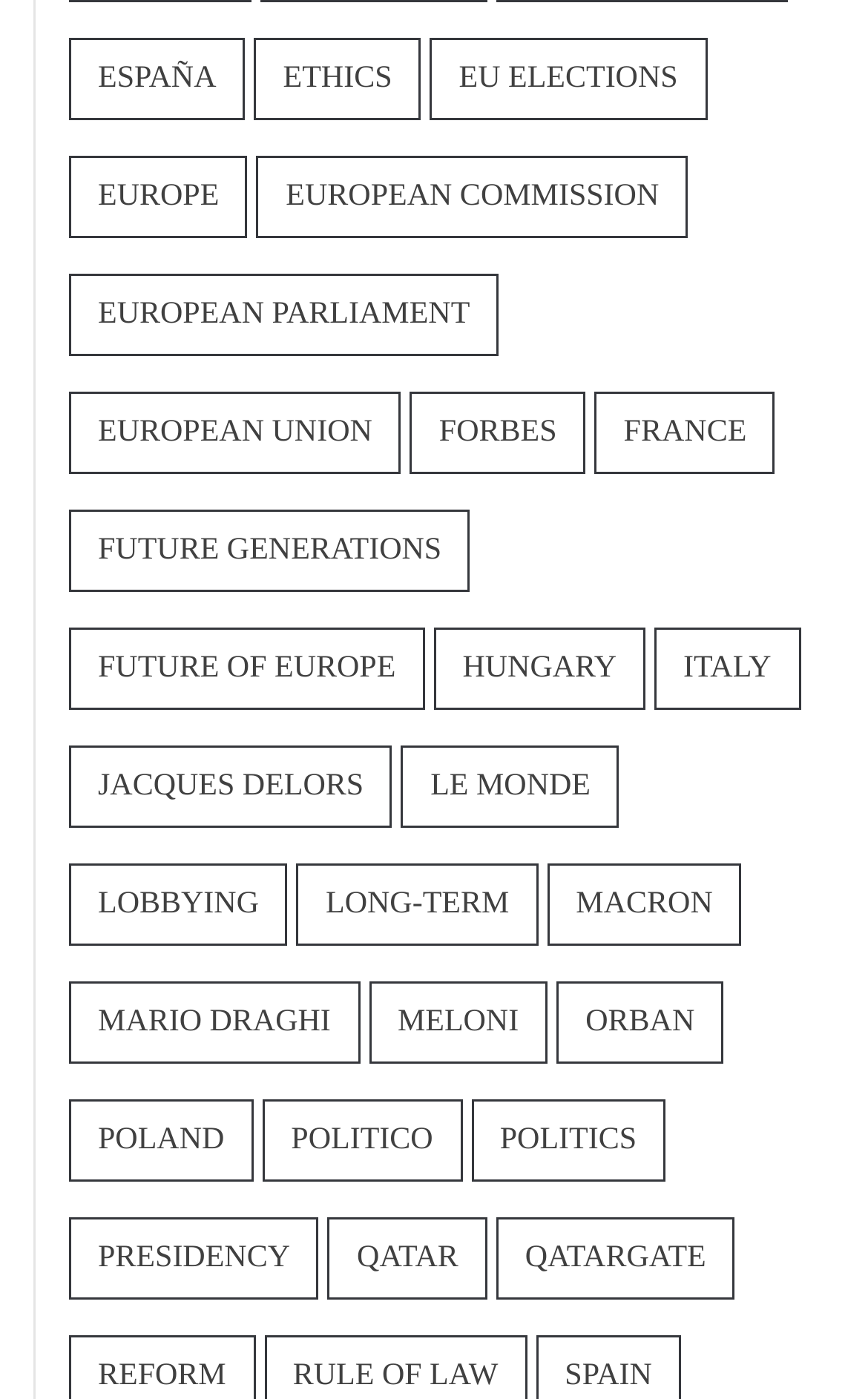Specify the bounding box coordinates of the area that needs to be clicked to achieve the following instruction: "Click on España".

[0.079, 0.027, 0.282, 0.086]